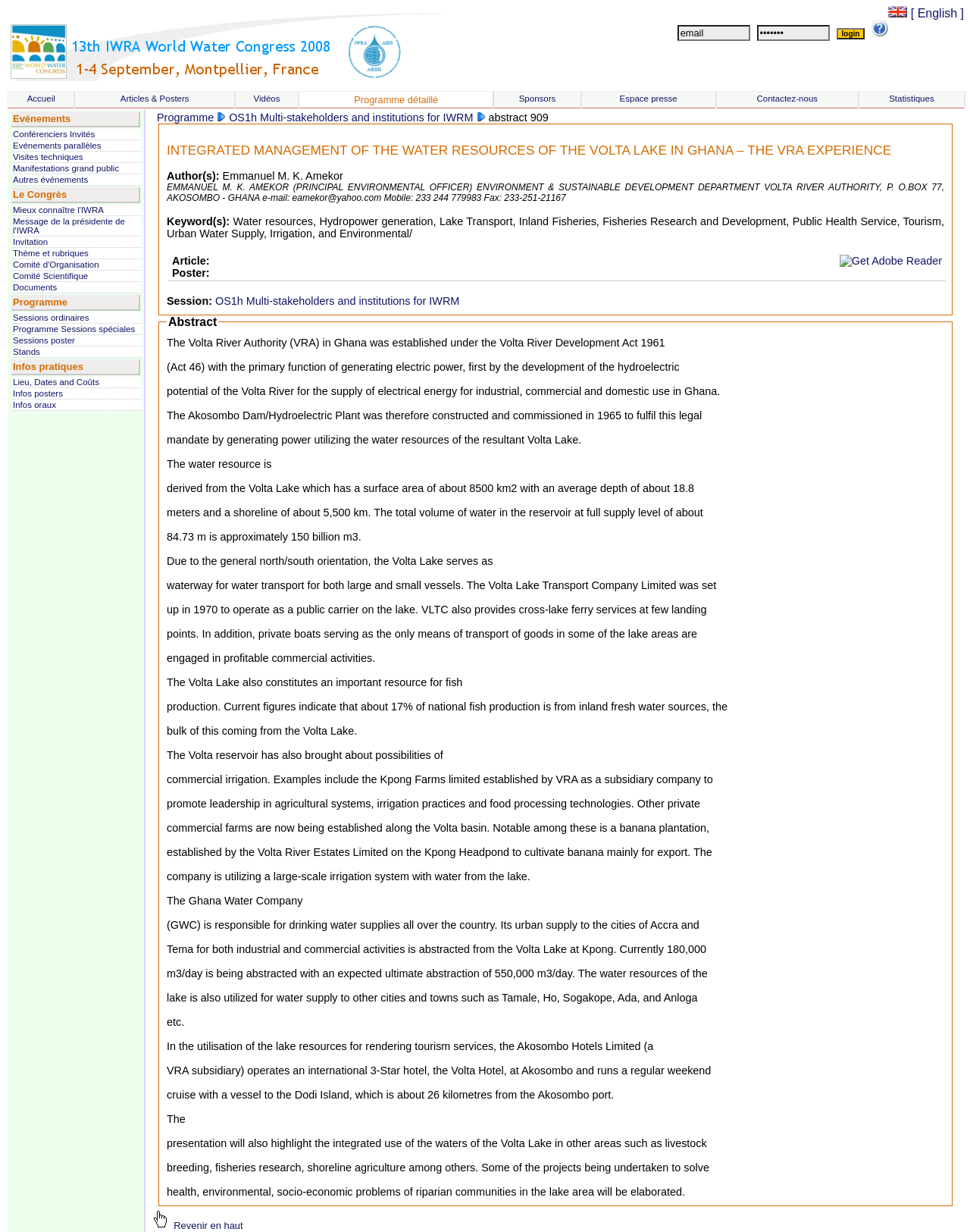What type of event is being described on this webpage?
Kindly offer a comprehensive and detailed response to the question.

The webpage mentions the 13th World Water Congress, which suggests that the event is a conference or meeting focused on water resources and global changes.